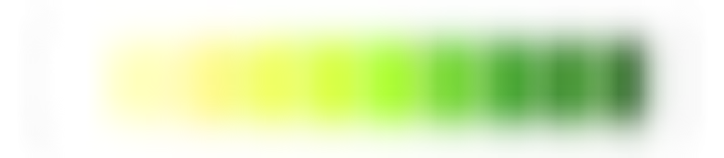What is the minimum score requirement? Examine the screenshot and reply using just one word or a brief phrase.

7 out of 10